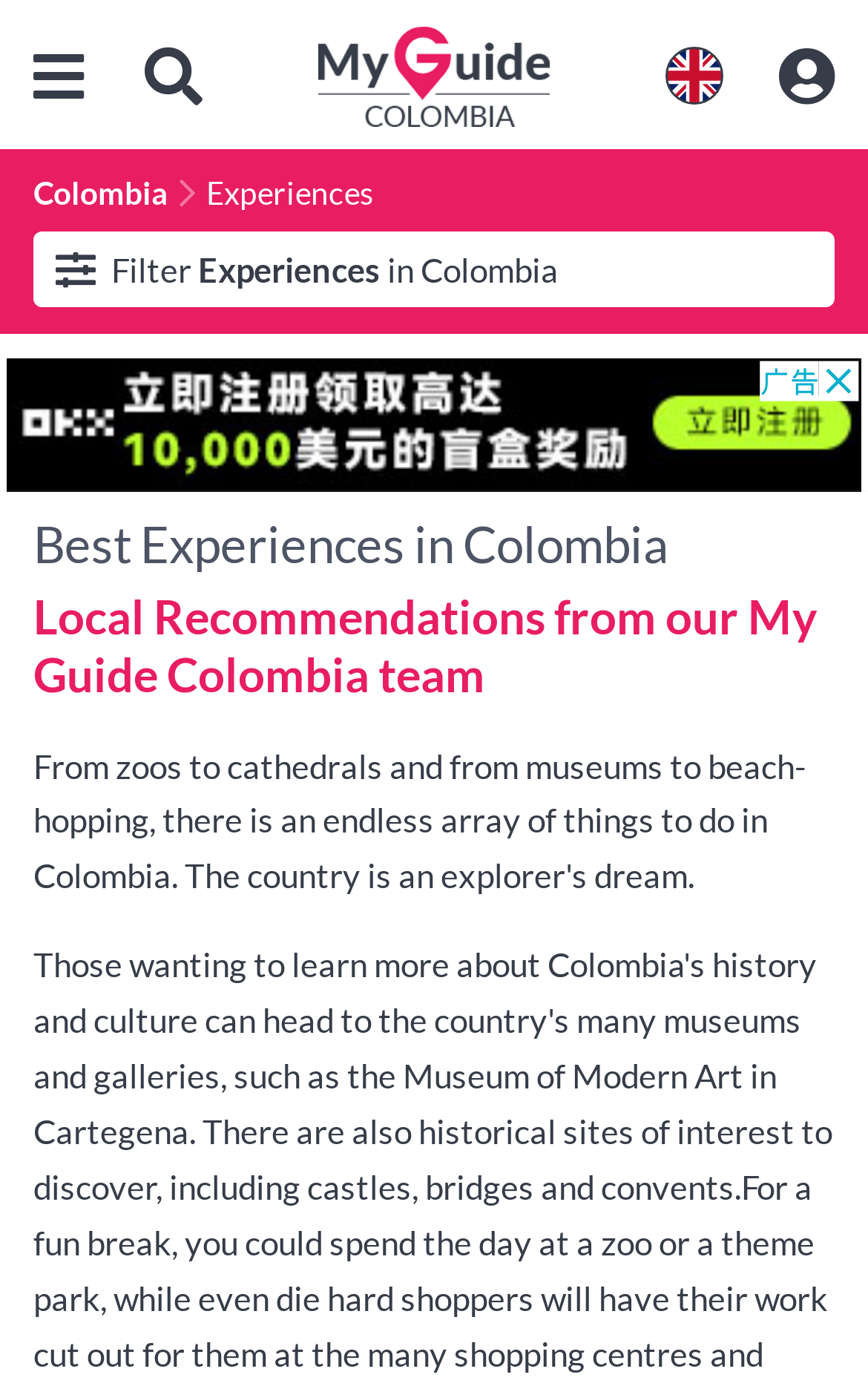Provide the bounding box coordinates of the area you need to click to execute the following instruction: "Explore Experiences".

[0.237, 0.125, 0.429, 0.153]